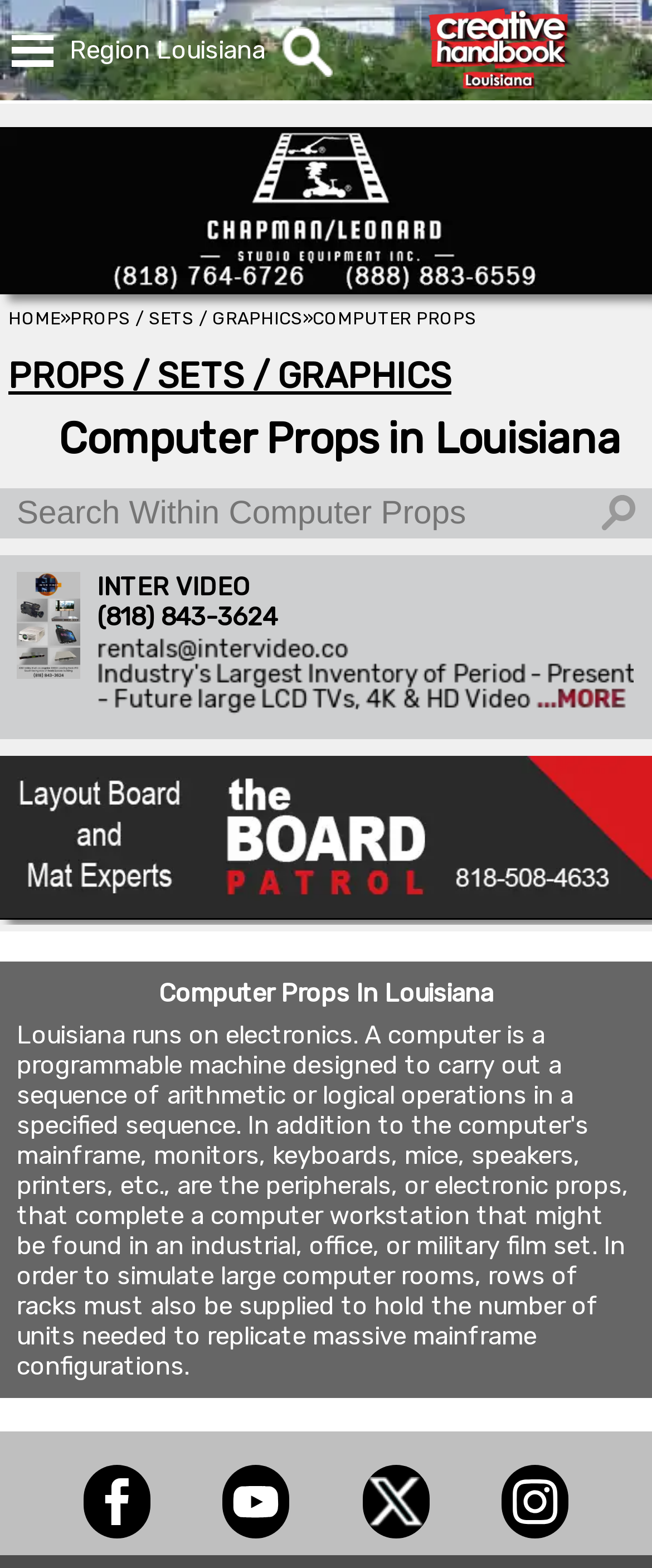Please respond to the question with a concise word or phrase:
What is the purpose of the peripherals in a computer workstation?

To complete a computer workstation